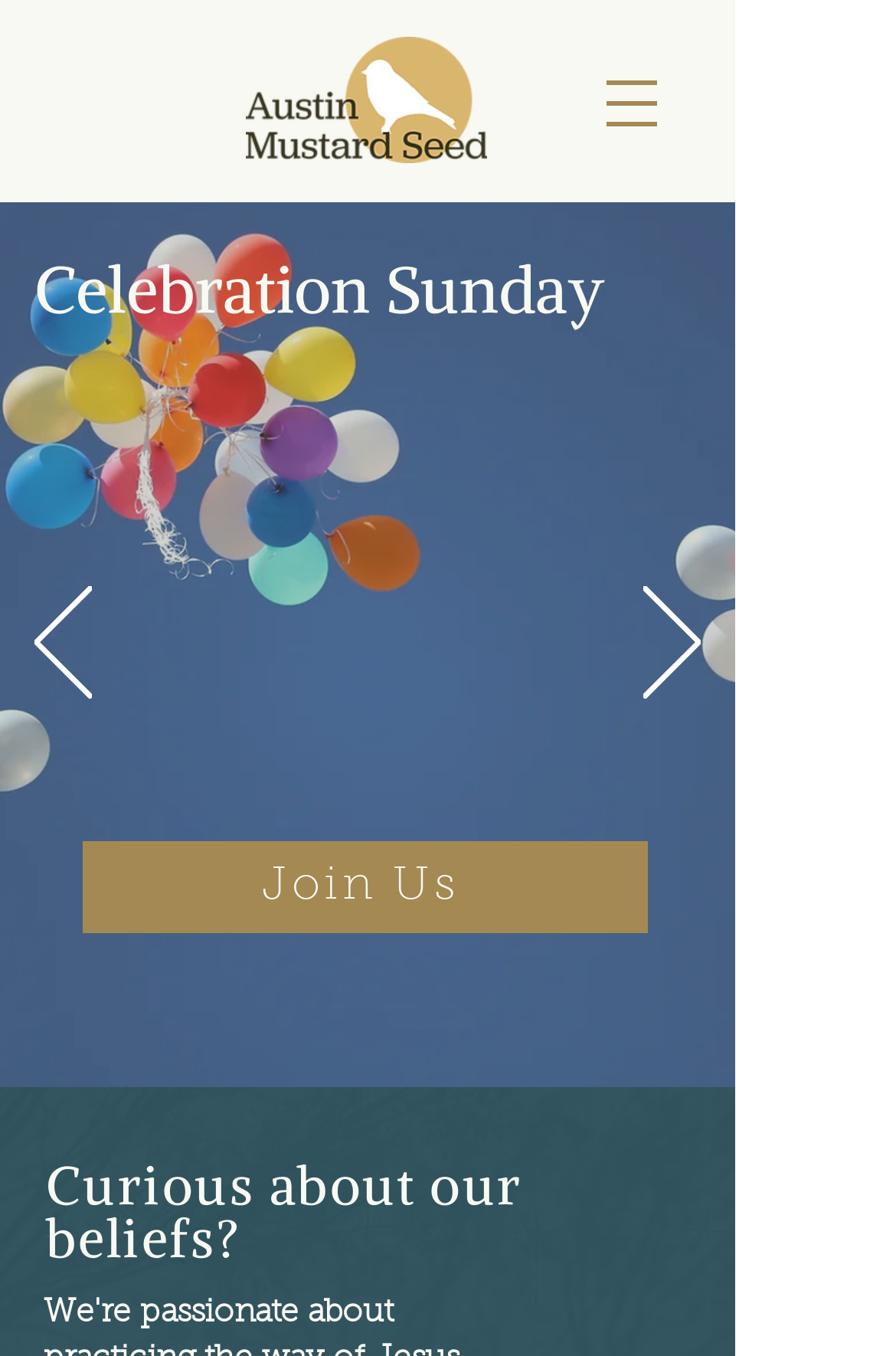Reply to the question with a single word or phrase:
How many buttons are in the slideshow region?

2